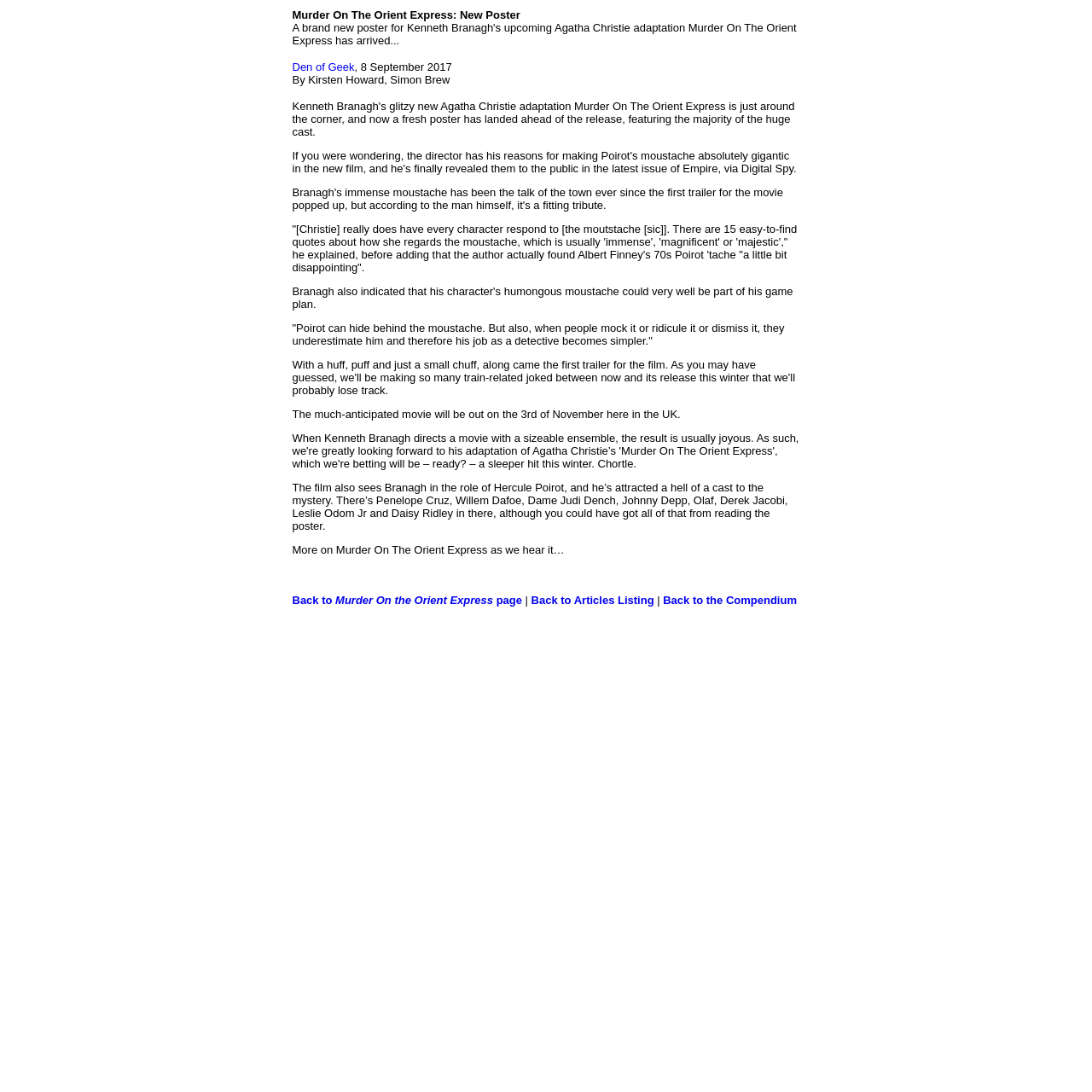Using the description: "Back to Articles Listing", identify the bounding box of the corresponding UI element in the screenshot.

[0.486, 0.544, 0.599, 0.555]